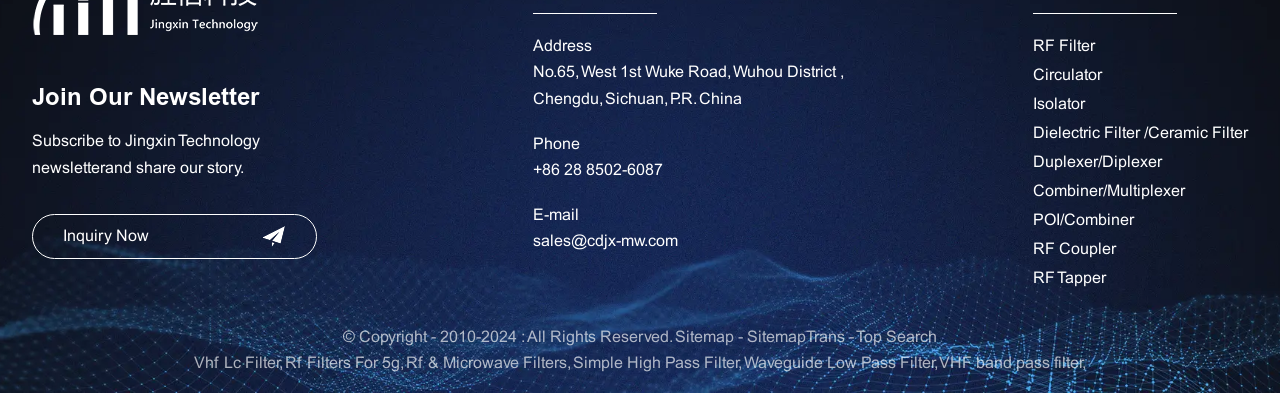Specify the bounding box coordinates of the area to click in order to follow the given instruction: "Inquire now."

[0.049, 0.583, 0.116, 0.621]